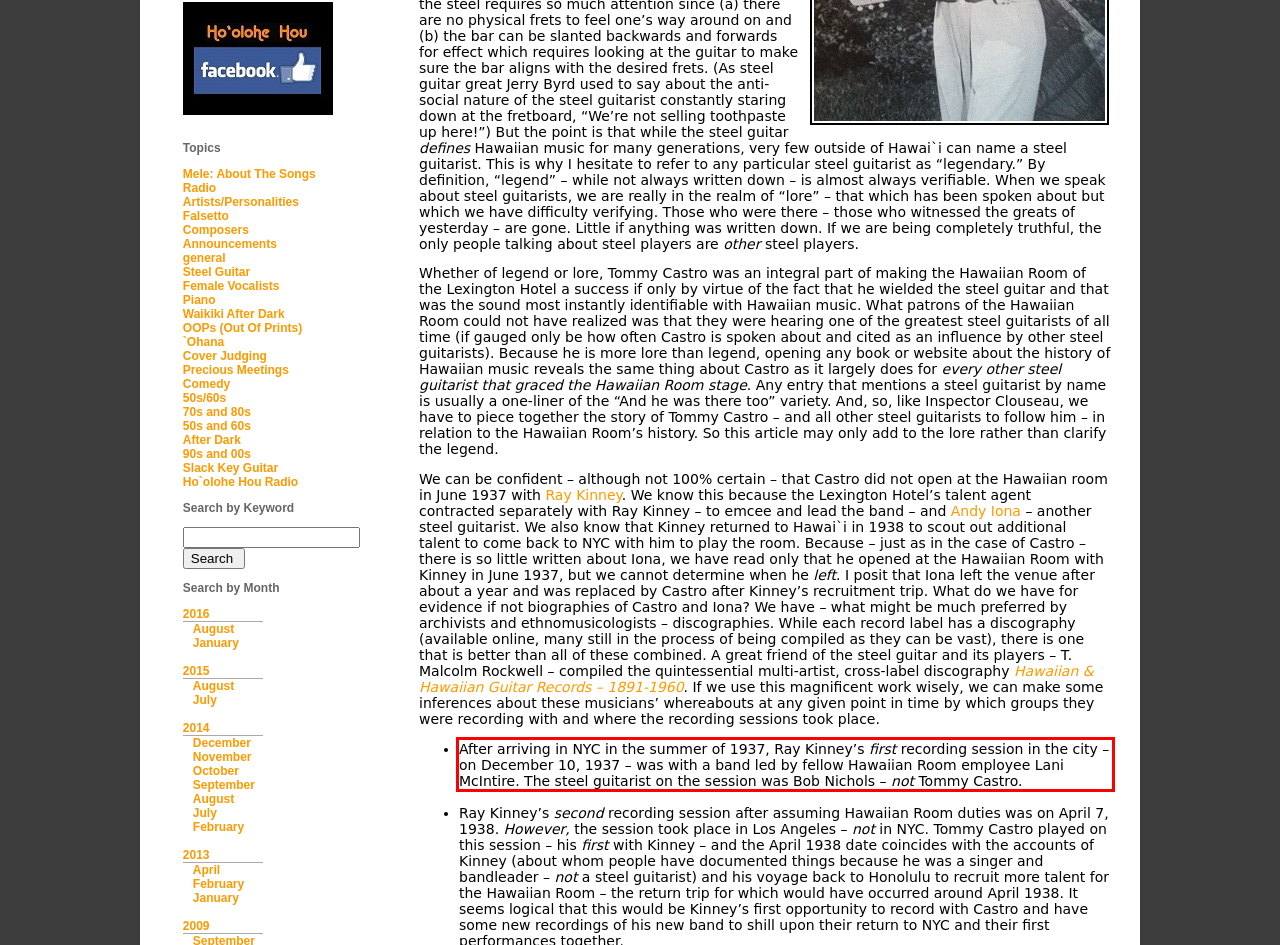Using the webpage screenshot, recognize and capture the text within the red bounding box.

After arriving in NYC in the summer of 1937, Ray Kinney’s first recording session in the city – on December 10, 1937 – was with a band led by fellow Hawaiian Room employee Lani McIntire. The steel guitarist on the session was Bob Nichols – not Tommy Castro.